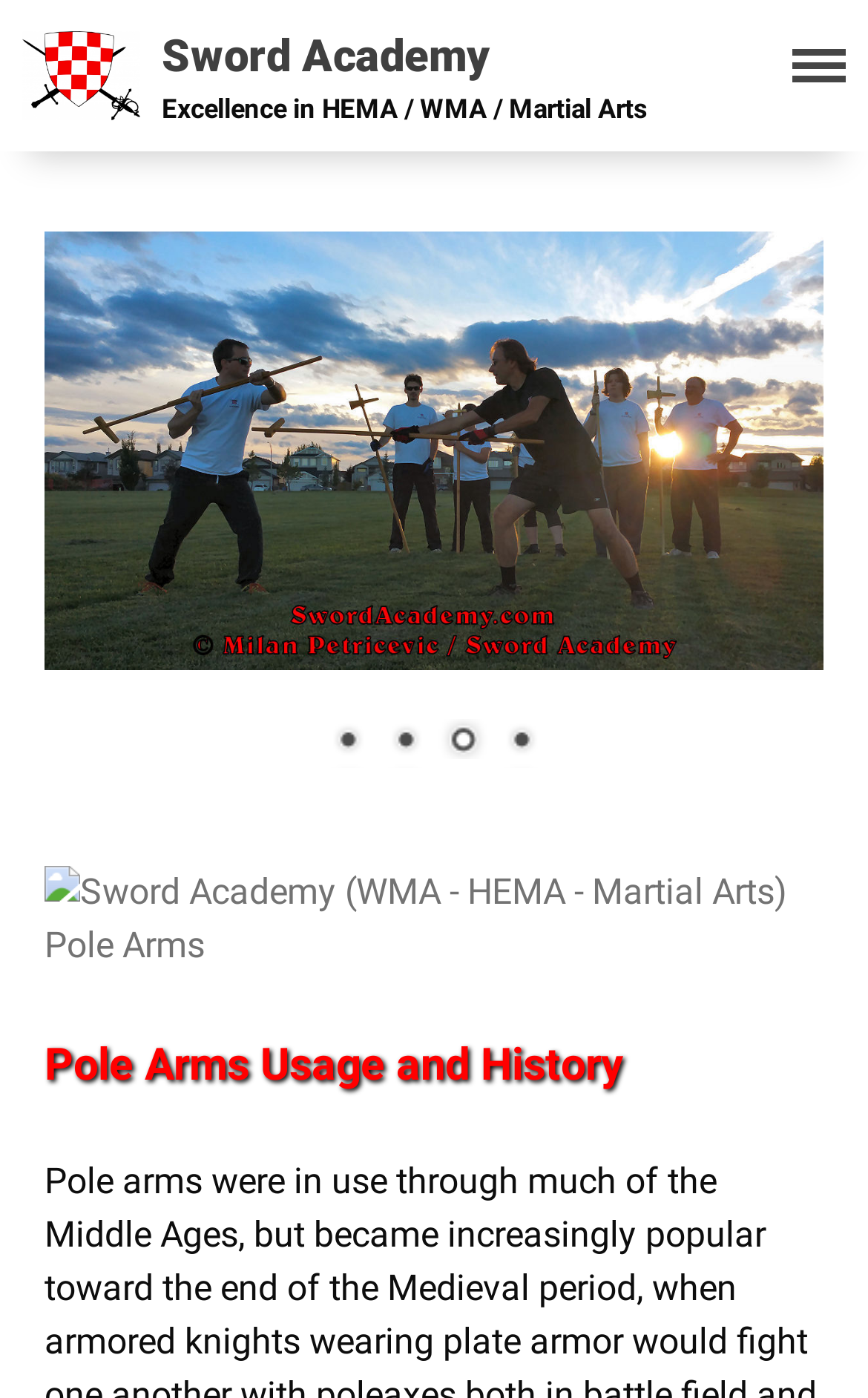Provide a one-word or brief phrase answer to the question:
What is the name of the academy?

Sword Academy